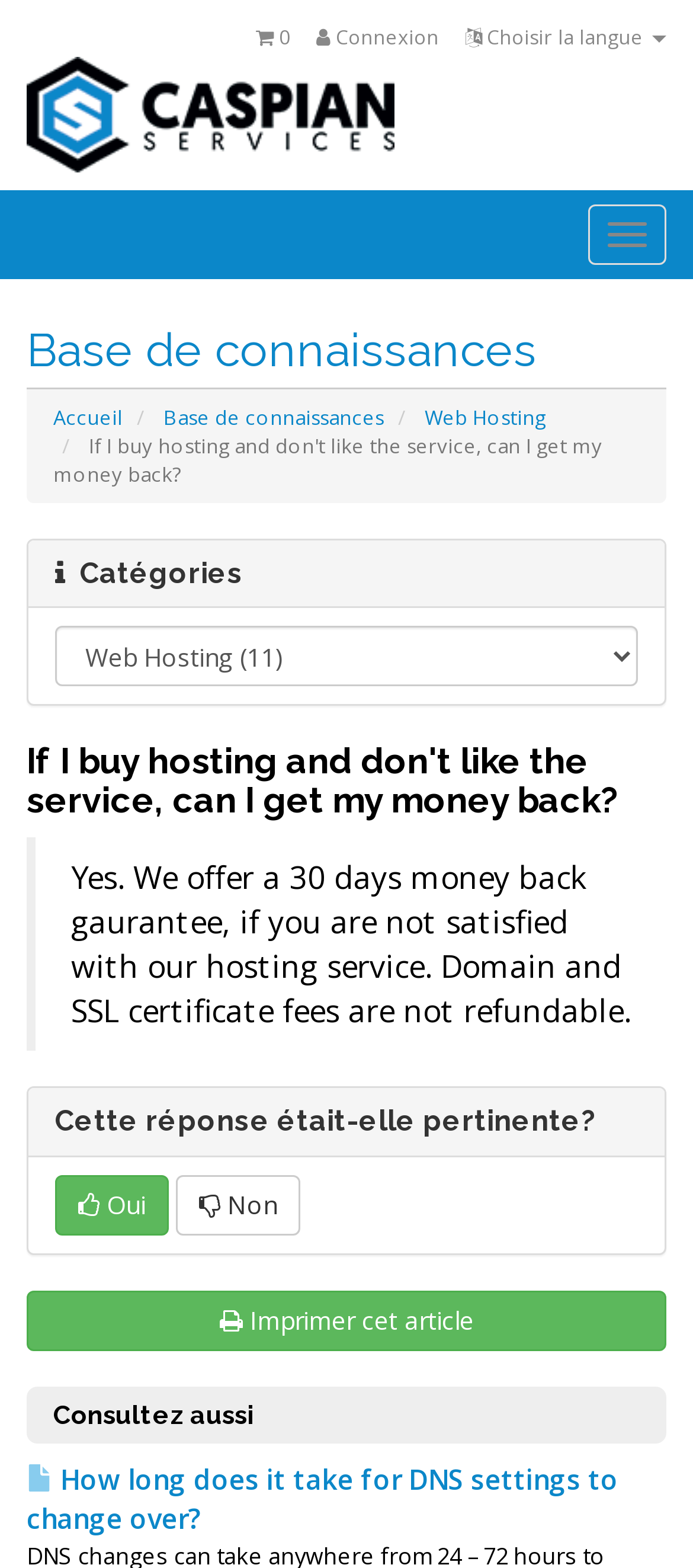Please determine the bounding box coordinates of the element to click on in order to accomplish the following task: "Choose a language". Ensure the coordinates are four float numbers ranging from 0 to 1, i.e., [left, top, right, bottom].

[0.672, 0.015, 0.962, 0.032]